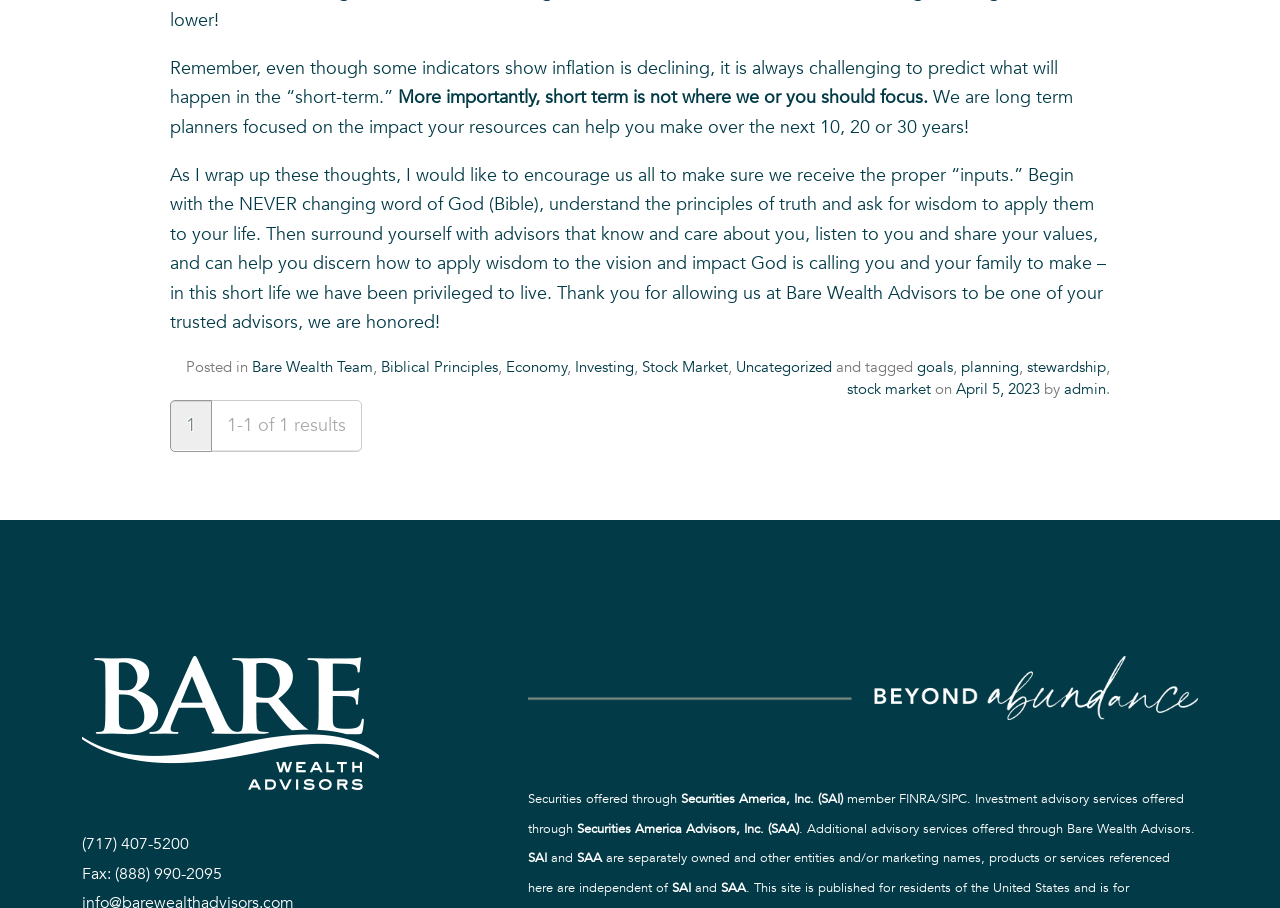Pinpoint the bounding box coordinates of the area that must be clicked to complete this instruction: "Read about Business Needs a Year Round Pest Control Plan".

None